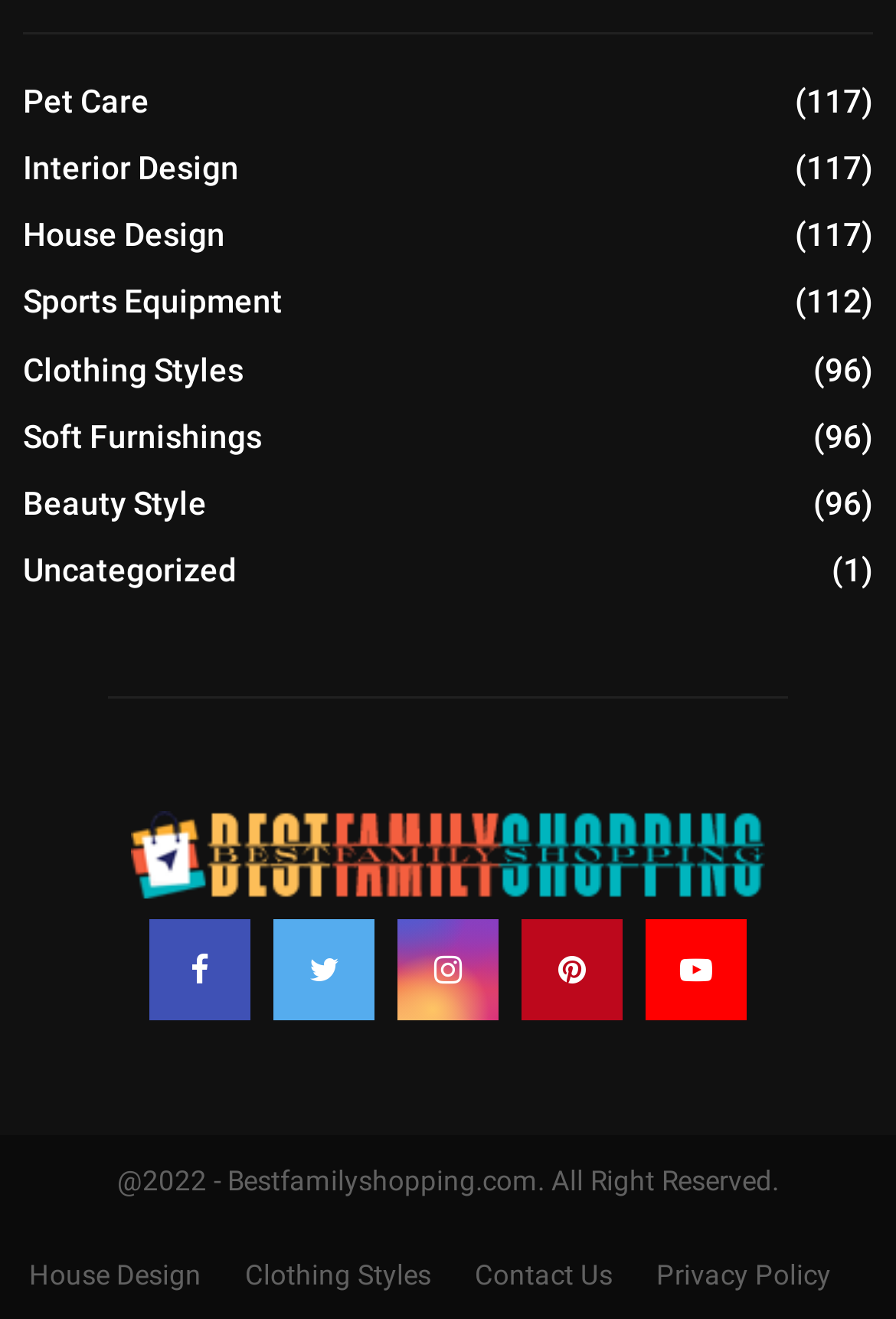Could you specify the bounding box coordinates for the clickable section to complete the following instruction: "Click on Beauty Style"?

[0.026, 0.367, 0.231, 0.395]